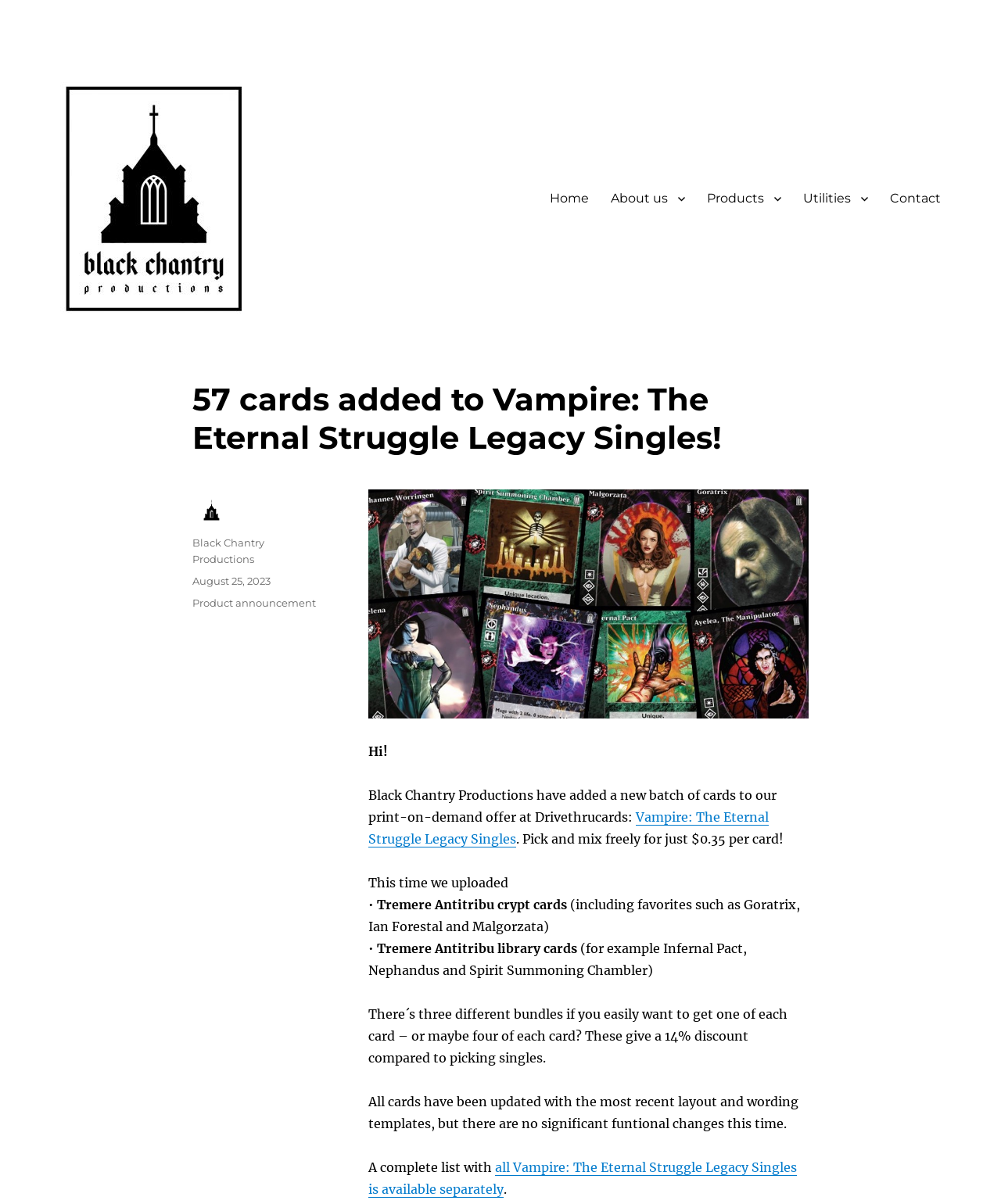Respond with a single word or phrase:
What is the discount offered by the bundles?

14%